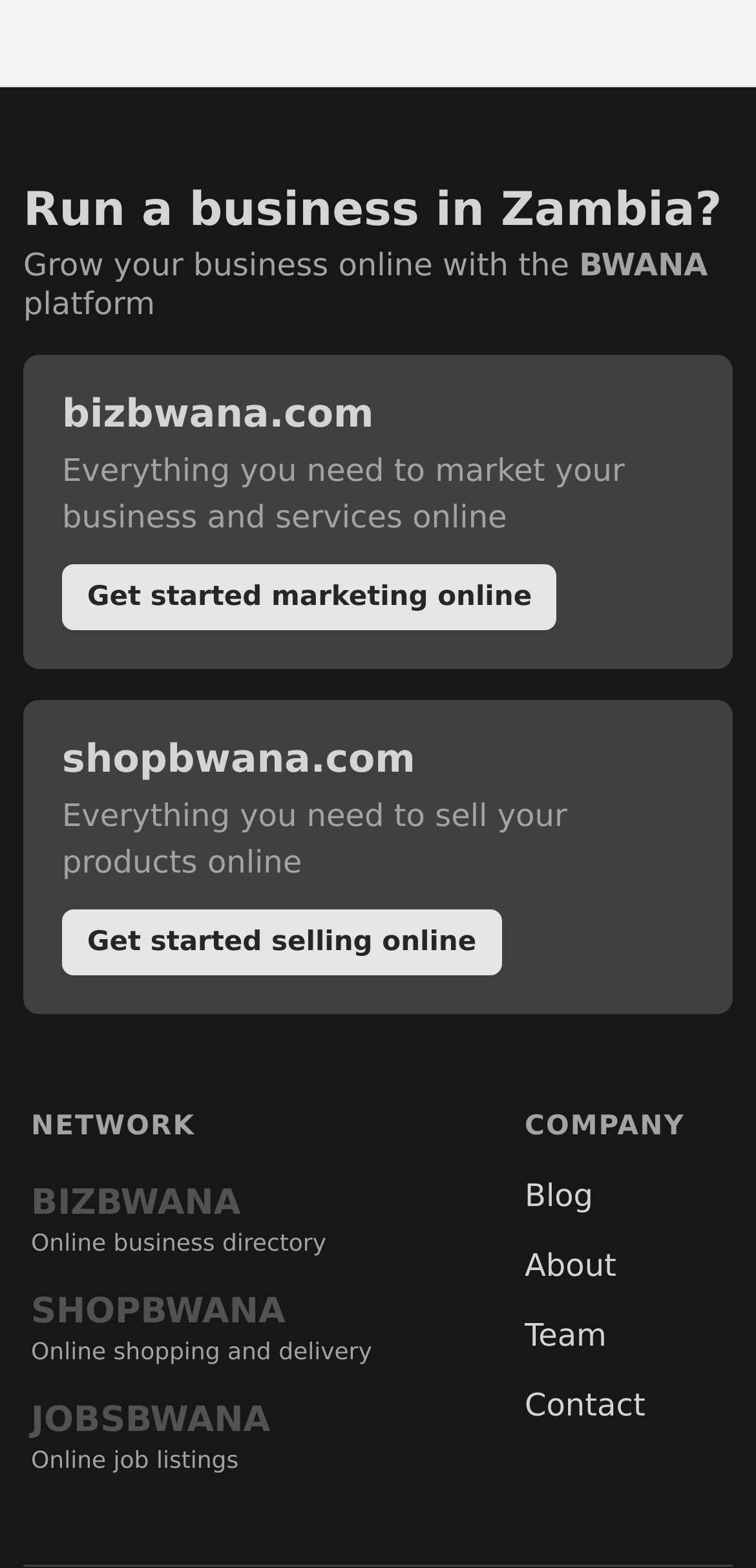Answer the question below using just one word or a short phrase: 
What is the main topic of this webpage?

Business in Zambia